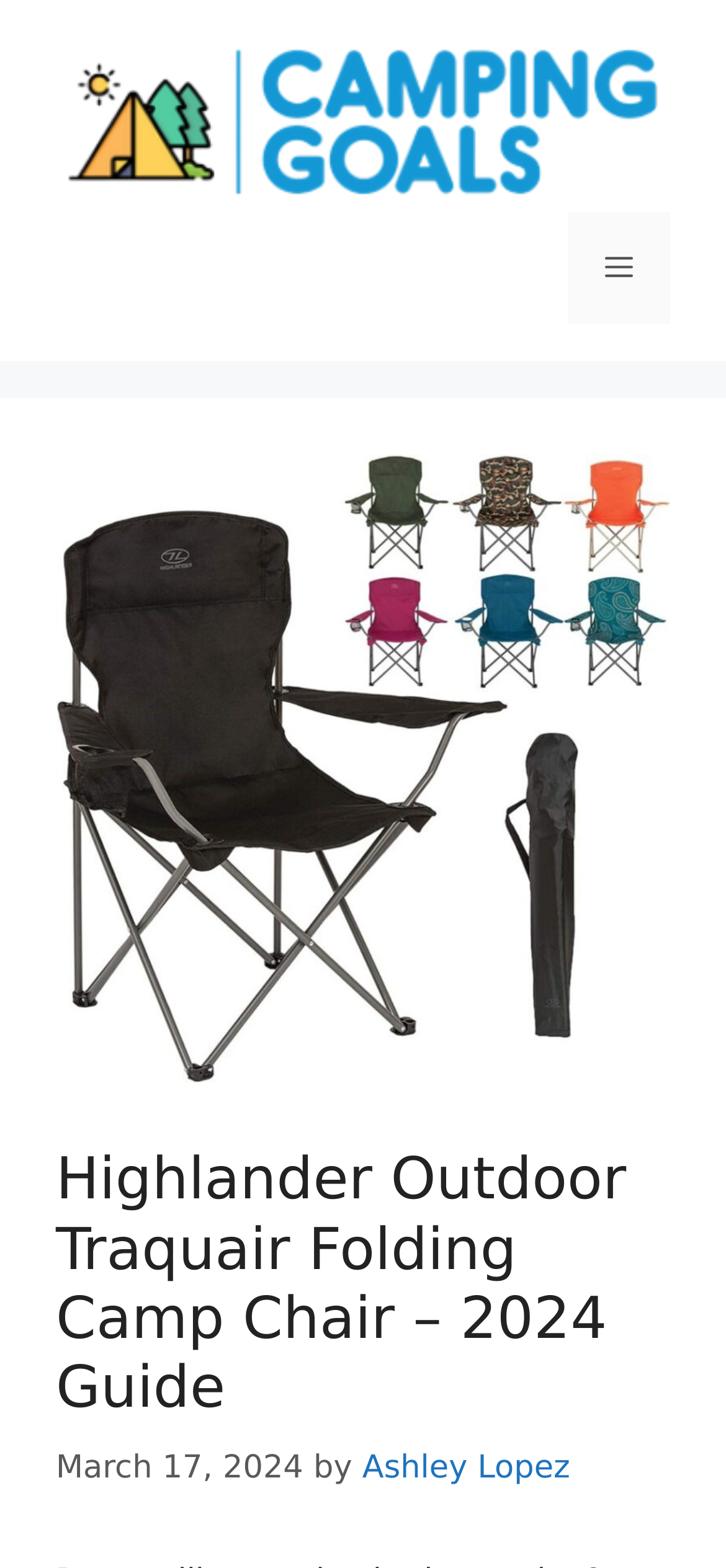Explain in detail what is displayed on the webpage.

The webpage is about the Highlander Outdoor Traquair Folding Camp Chair, with a focus on a 2024 guide. At the top of the page, there is a banner that spans the entire width, containing a link to "Camping Goals" accompanied by an image with the same name. Below the banner, on the right side, there is a navigation menu toggle button labeled "Menu" that controls the primary menu.

The main content of the page is headed by a title "Highlander Outdoor Traquair Folding Camp Chair – 2024 Guide" which is positioned near the top of the page. Below the title, there is a timestamp indicating that the content was published on March 17, 2024, followed by the author's name, "Ashley Lopez", which is a clickable link.

Overall, the page has a simple and organized structure, with a clear hierarchy of elements and a focus on presenting information about the Highlander Outdoor Traquair Folding Camp Chair.